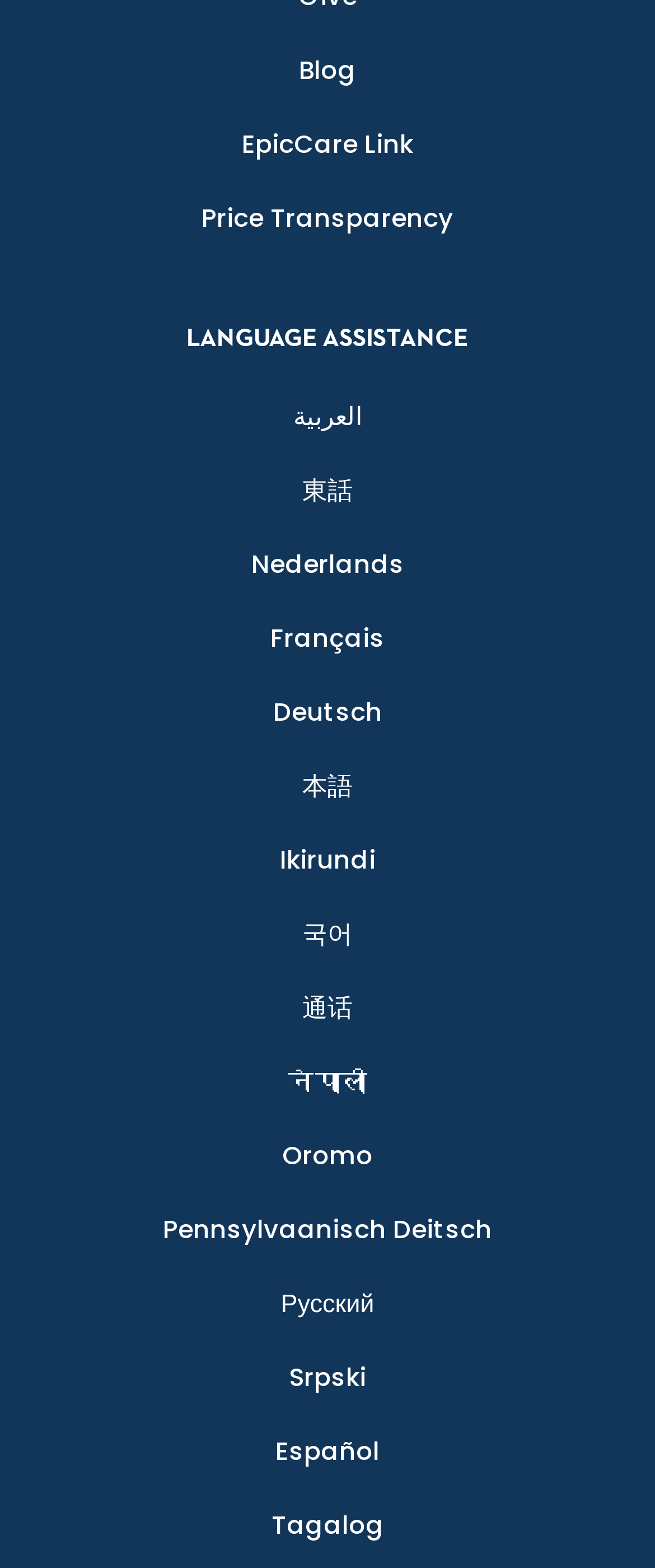What is the first language link?
Please use the visual content to give a single word or phrase answer.

العربية